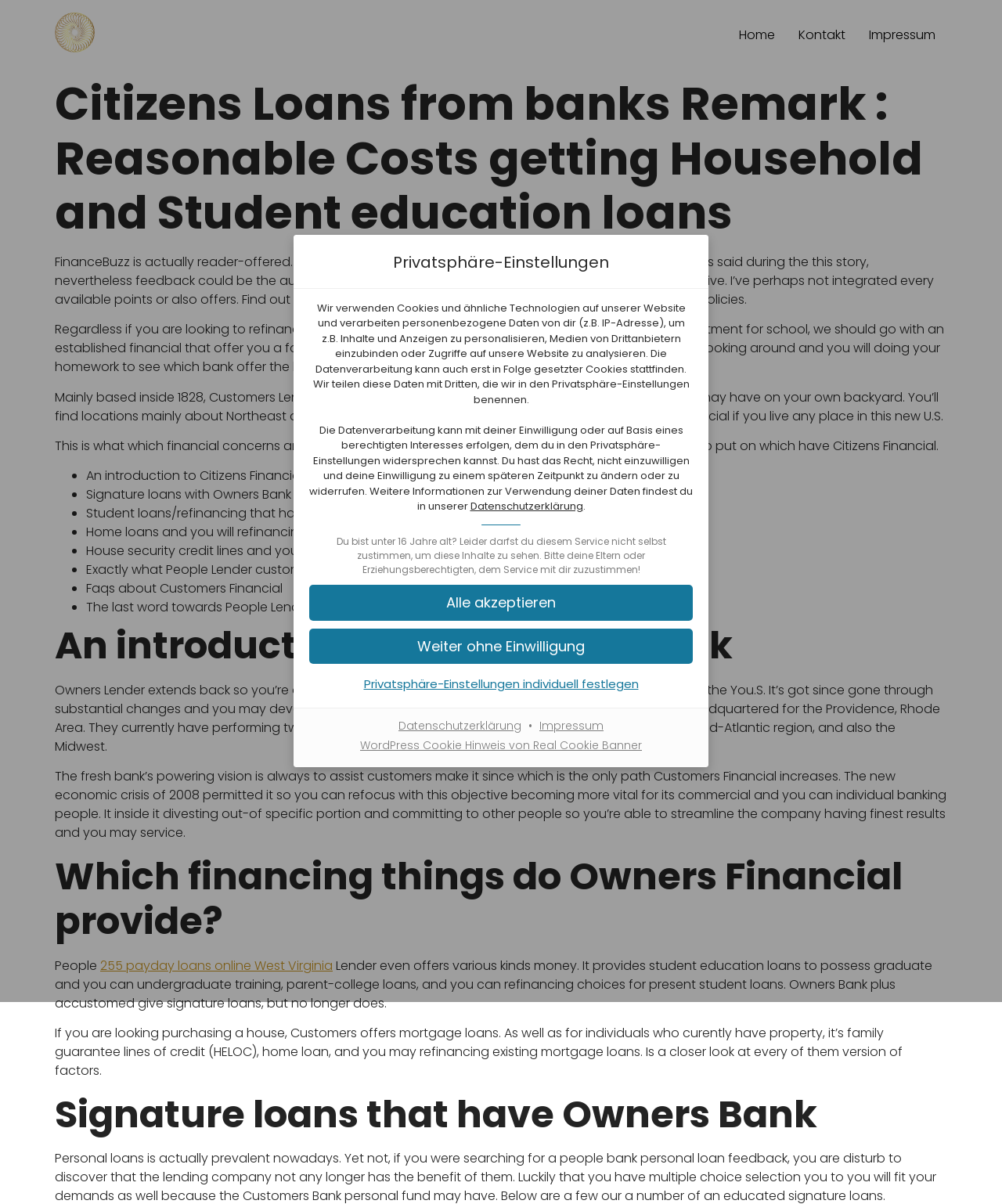Review the image closely and give a comprehensive answer to the question: What is the minimum age requirement to use the service?

The website states that users under 16 years old are not allowed to consent to the service and must have their parents or guardians consent on their behalf.